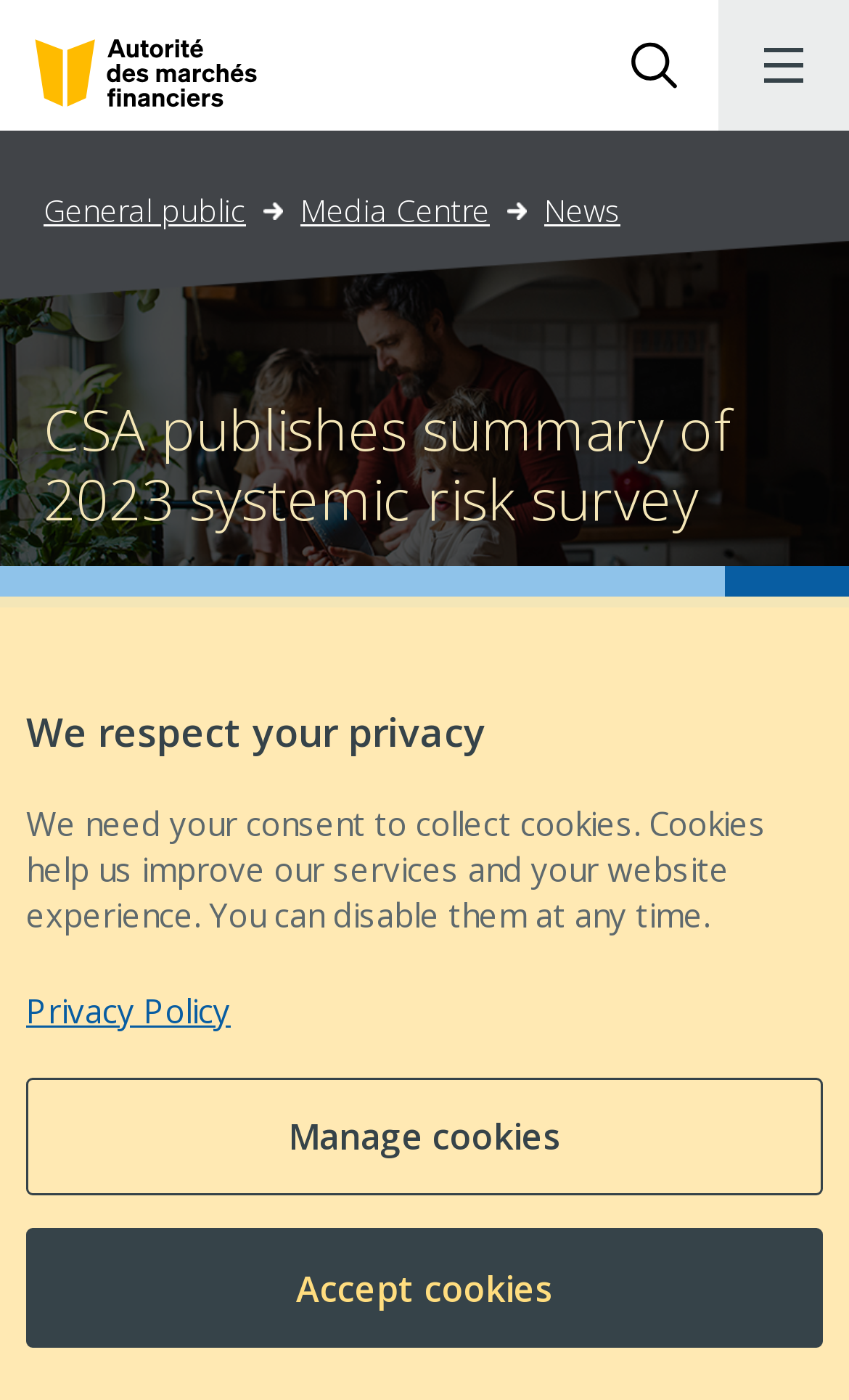Locate the bounding box coordinates of the area you need to click to fulfill this instruction: 'Visit the Media Centre page'. The coordinates must be in the form of four float numbers ranging from 0 to 1: [left, top, right, bottom].

[0.354, 0.137, 0.577, 0.164]